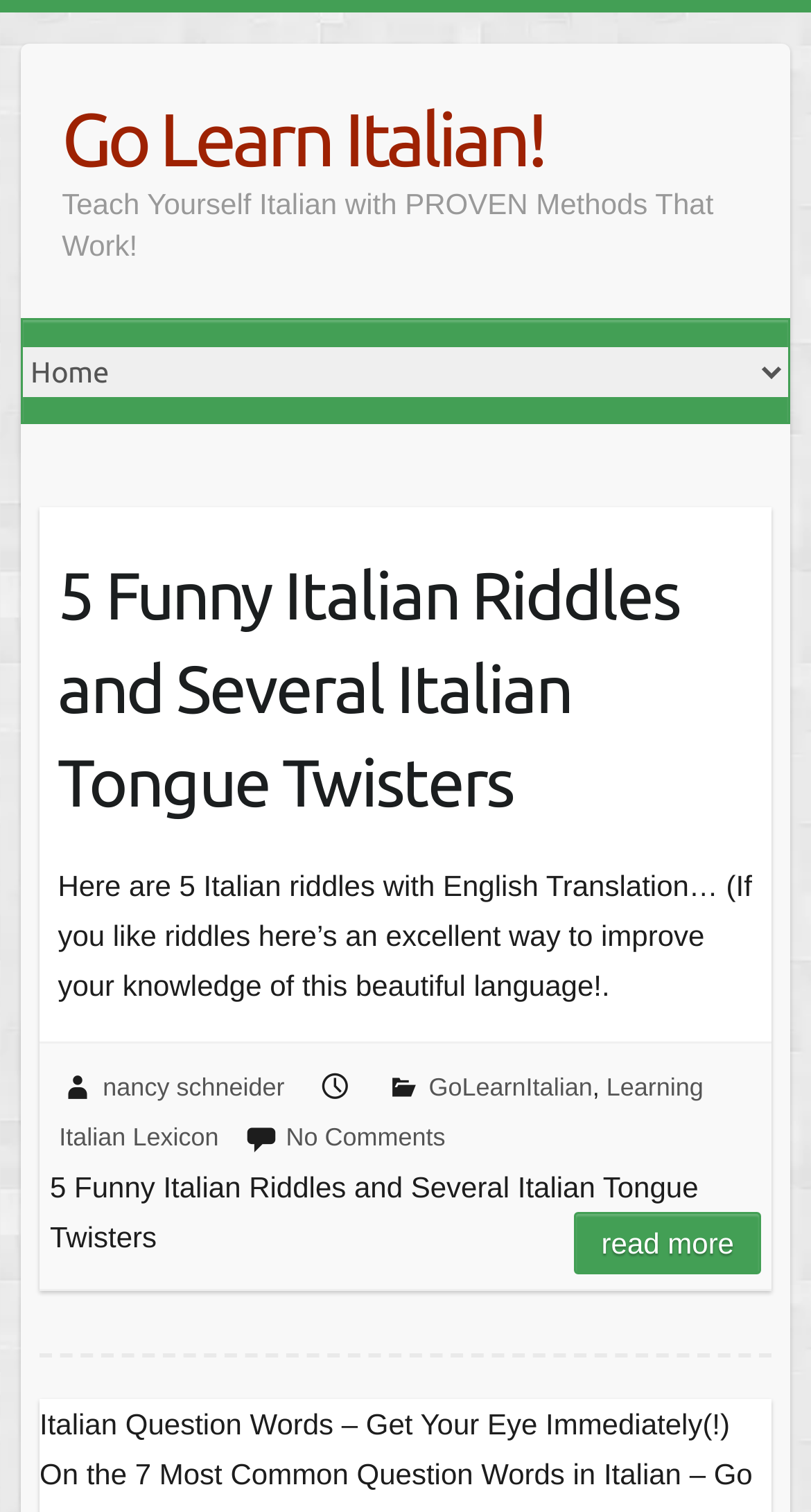Please locate the bounding box coordinates of the element that needs to be clicked to achieve the following instruction: "click the link to read more". The coordinates should be four float numbers between 0 and 1, i.e., [left, top, right, bottom].

[0.708, 0.801, 0.938, 0.842]